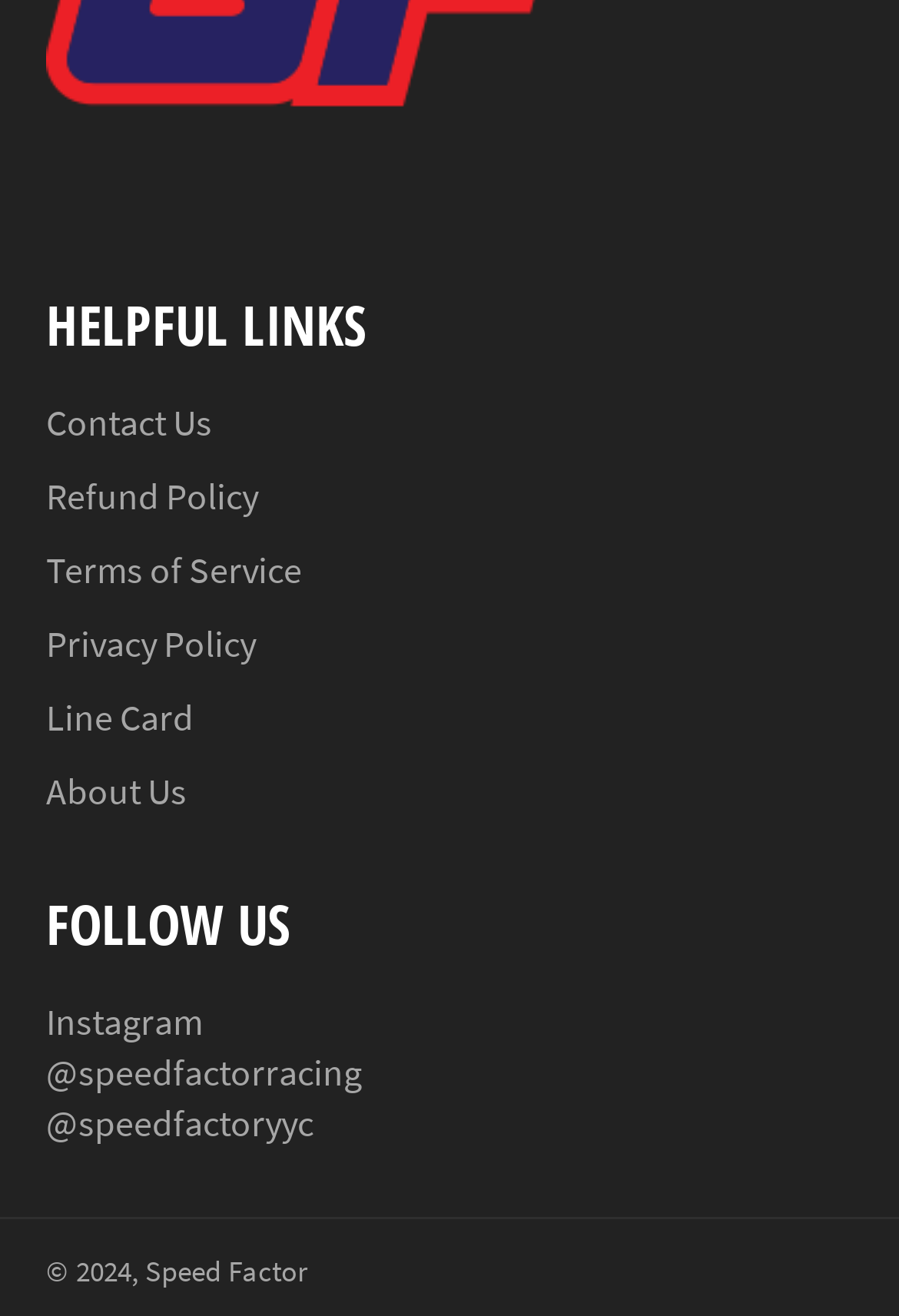Locate the bounding box coordinates of the element that should be clicked to fulfill the instruction: "Learn about the company".

[0.051, 0.584, 0.208, 0.619]